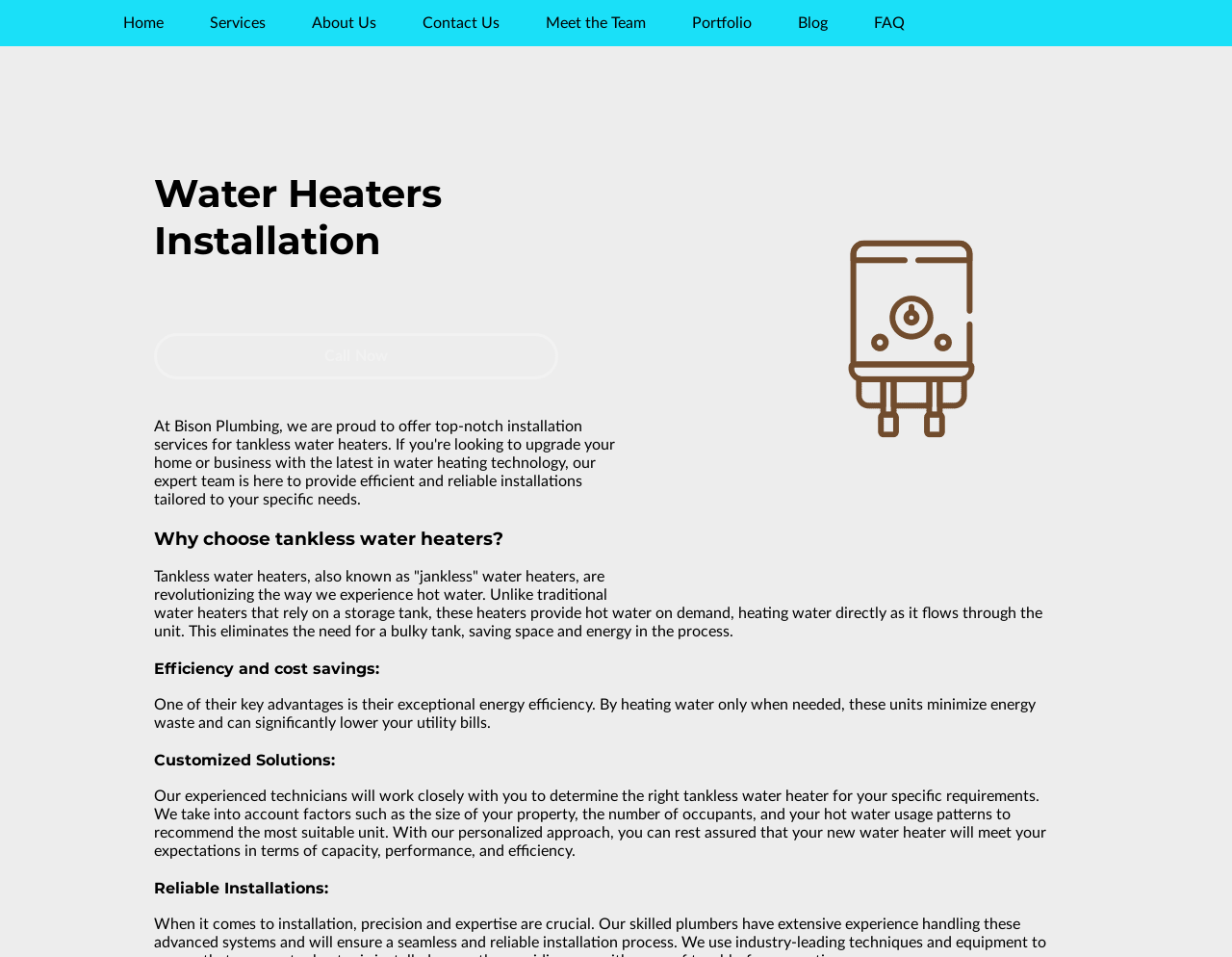Determine the coordinates of the bounding box that should be clicked to complete the instruction: "Click the 'Services' link". The coordinates should be represented by four float numbers between 0 and 1: [left, top, right, bottom].

[0.17, 0.015, 0.216, 0.034]